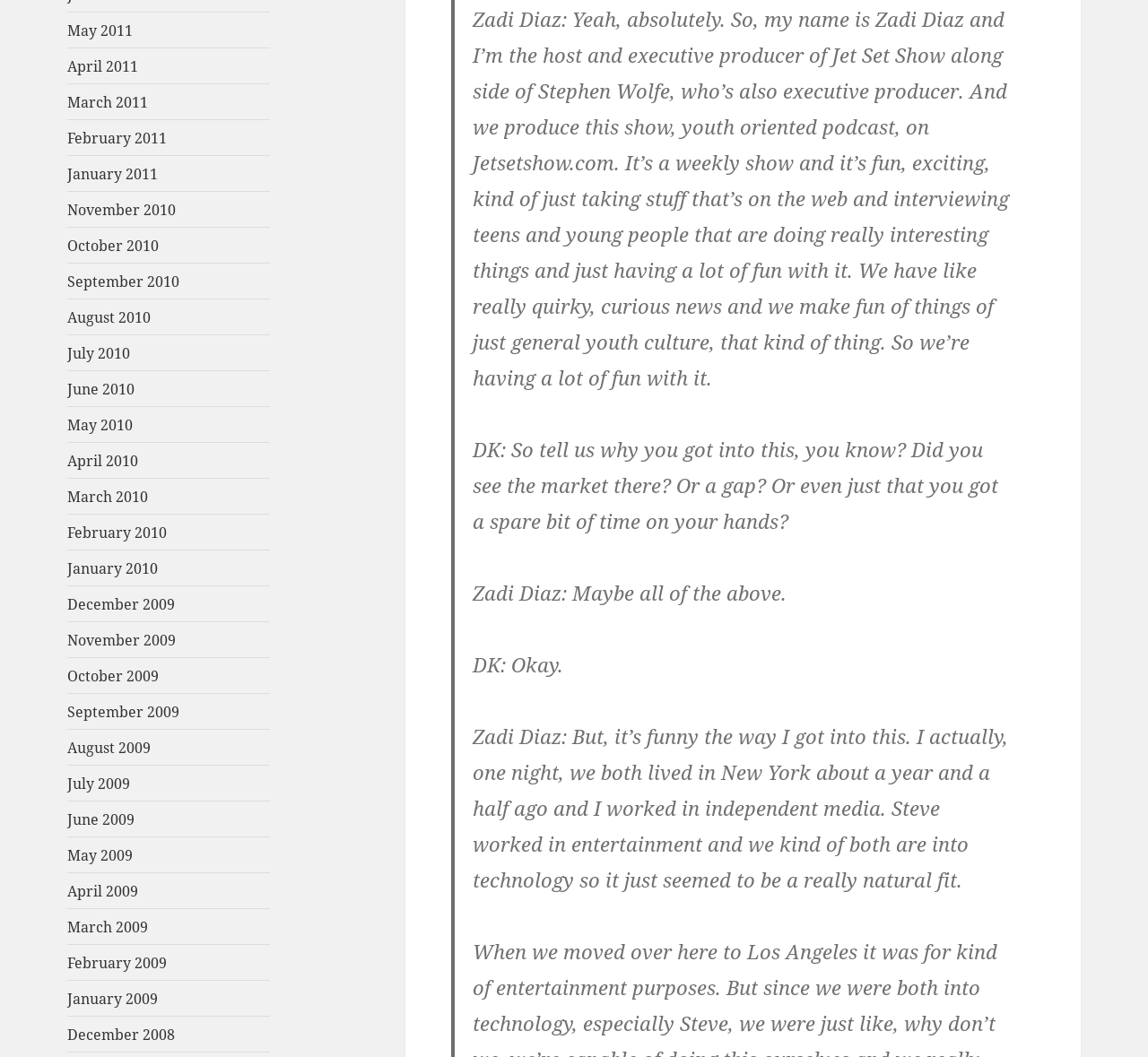Provide the bounding box coordinates of the HTML element this sentence describes: "February 2010". The bounding box coordinates consist of four float numbers between 0 and 1, i.e., [left, top, right, bottom].

[0.059, 0.494, 0.146, 0.513]